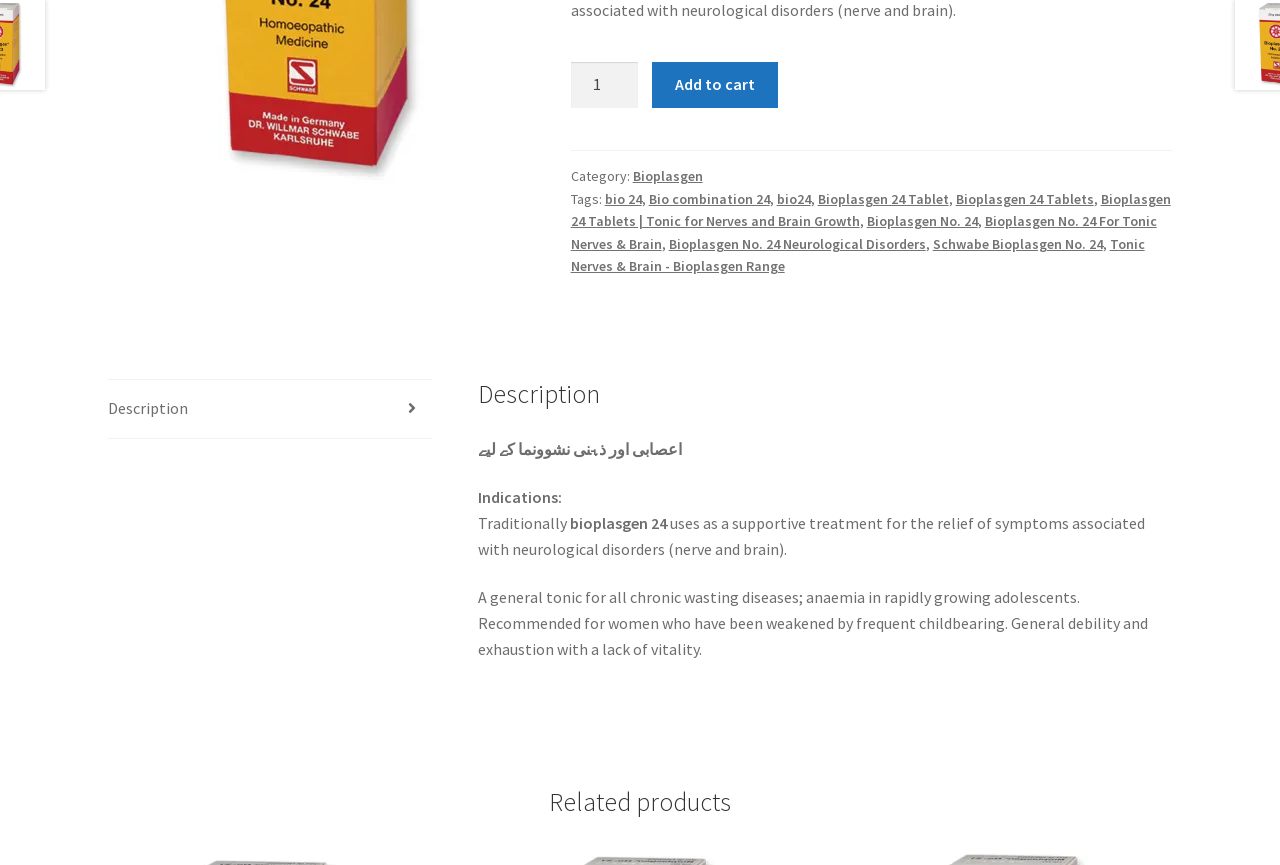Using the element description: "Bioplasgen No. 24 Neurological Disorders", determine the bounding box coordinates. The coordinates should be in the format [left, top, right, bottom], with values between 0 and 1.

[0.522, 0.271, 0.723, 0.292]